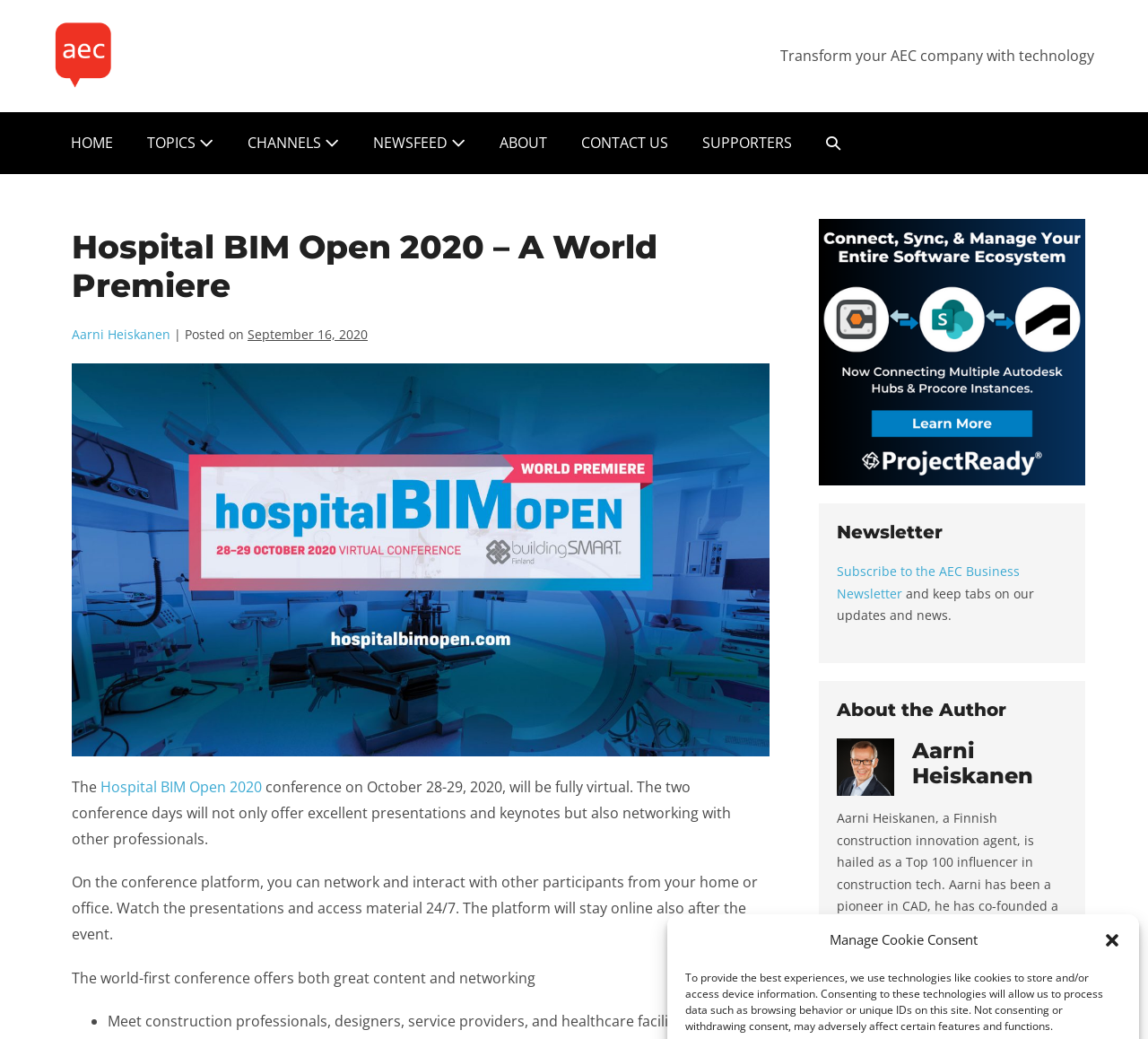Please give the bounding box coordinates of the area that should be clicked to fulfill the following instruction: "Read the 'Hospital BIM Open 2020' conference details". The coordinates should be in the format of four float numbers from 0 to 1, i.e., [left, top, right, bottom].

[0.088, 0.748, 0.228, 0.767]